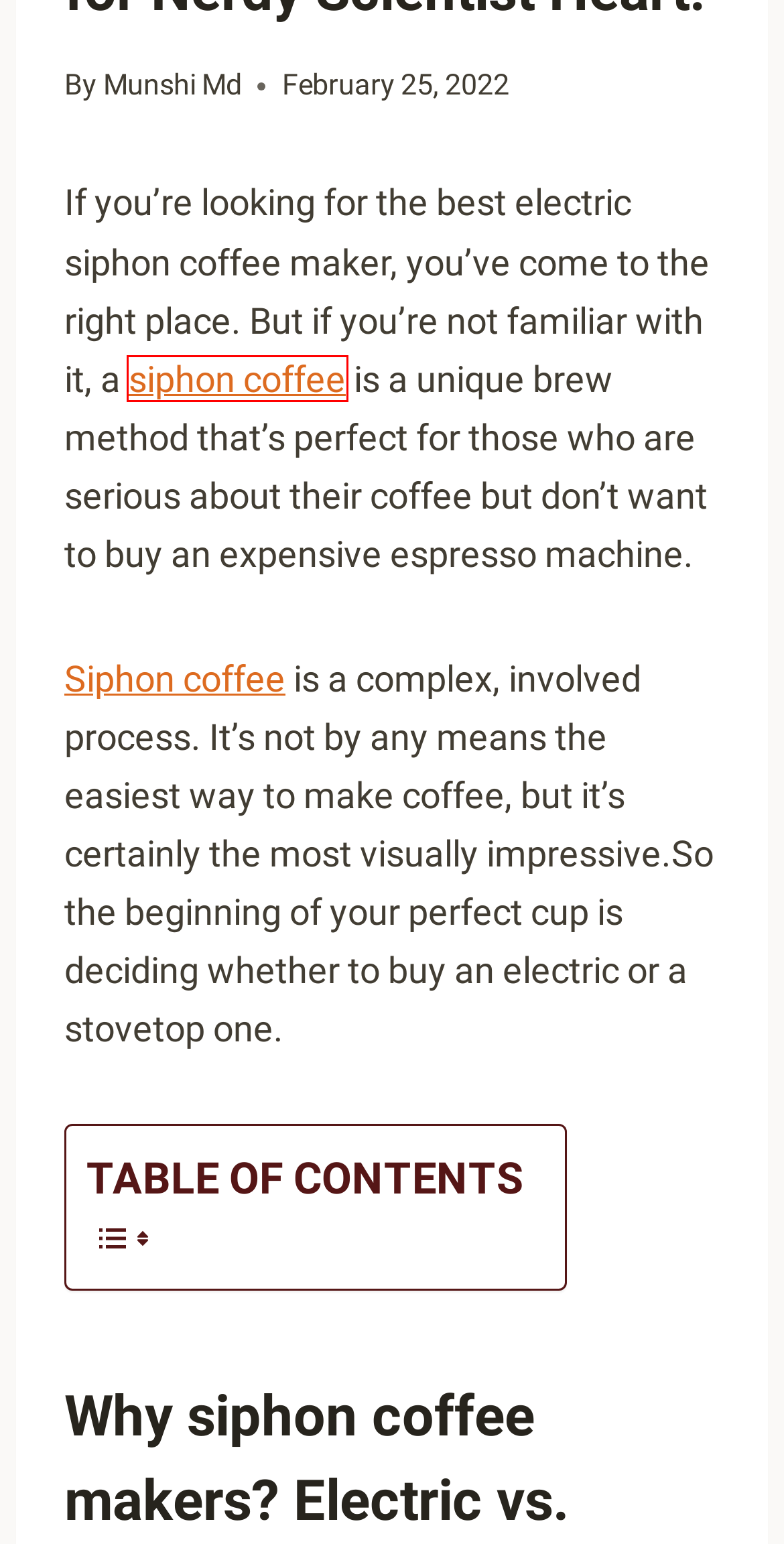Review the screenshot of a webpage that includes a red bounding box. Choose the webpage description that best matches the new webpage displayed after clicking the element within the bounding box. Here are the candidates:
A. GoCoffeely
B. Siphon Coffee Maker | All About Coffee I Go Coffeely I Coffee Machine I Coffee Beans I Coffee Lovers
C. Amazon.com
D. Siphon Coffee Maker vs Pour Over Coffee Maker: Which Coffee Maker Is Right For You in 2022?
E. Why is Siphon Coffee Better?: 7 Amazing Facts and Great Sensory Experience!
F. Best Espresso Machine Under 200: Top 10 for Home Baristas!
G. When was the Moka Pot Invented? The Fascinating History of the Moka Pot
H. How Does a Vacuum Siphon Coffee Maker Work: The Ultimate Brewing Guide for 2022

E